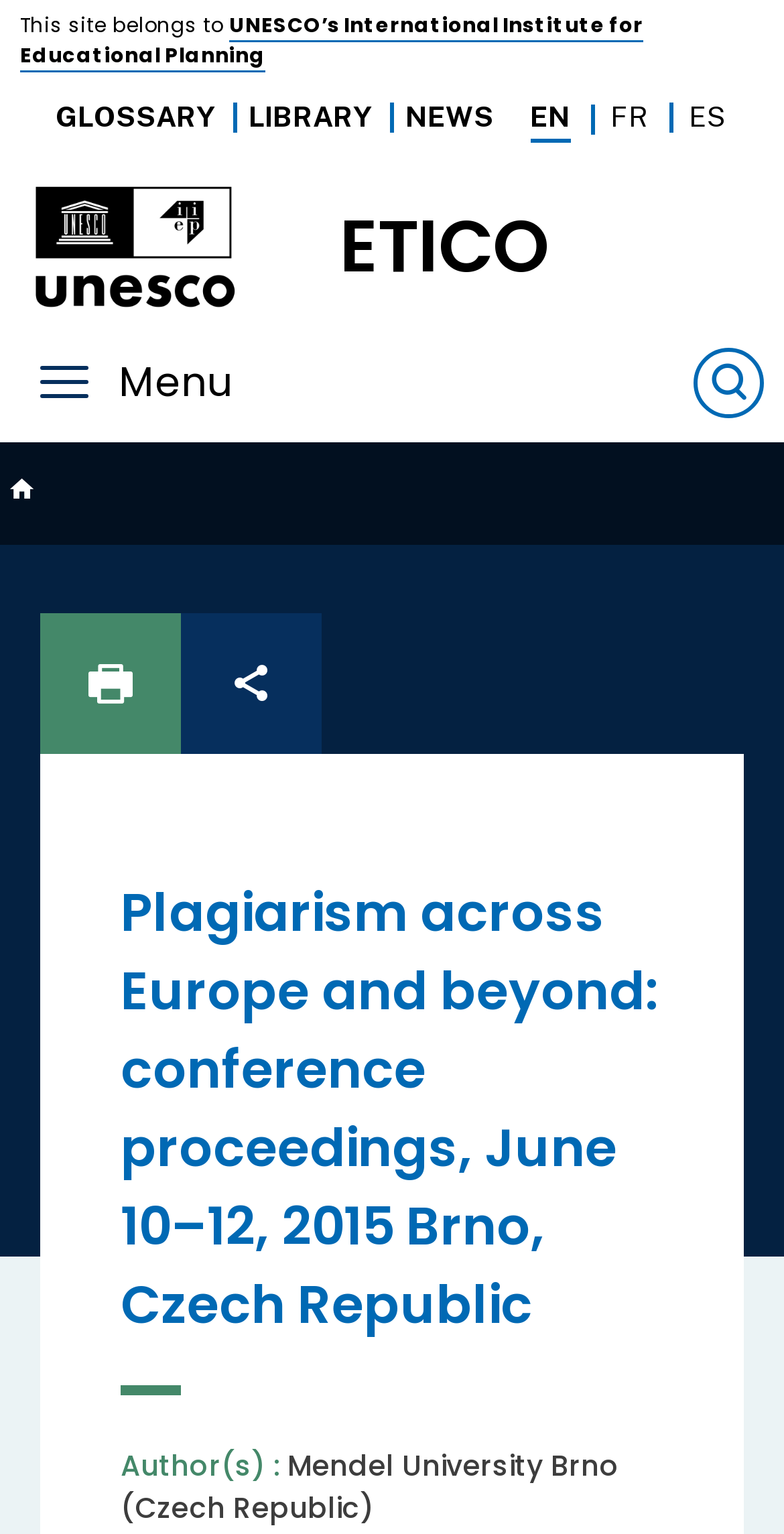Please respond to the question using a single word or phrase:
What are the three languages available on this website?

EN, FR, ES